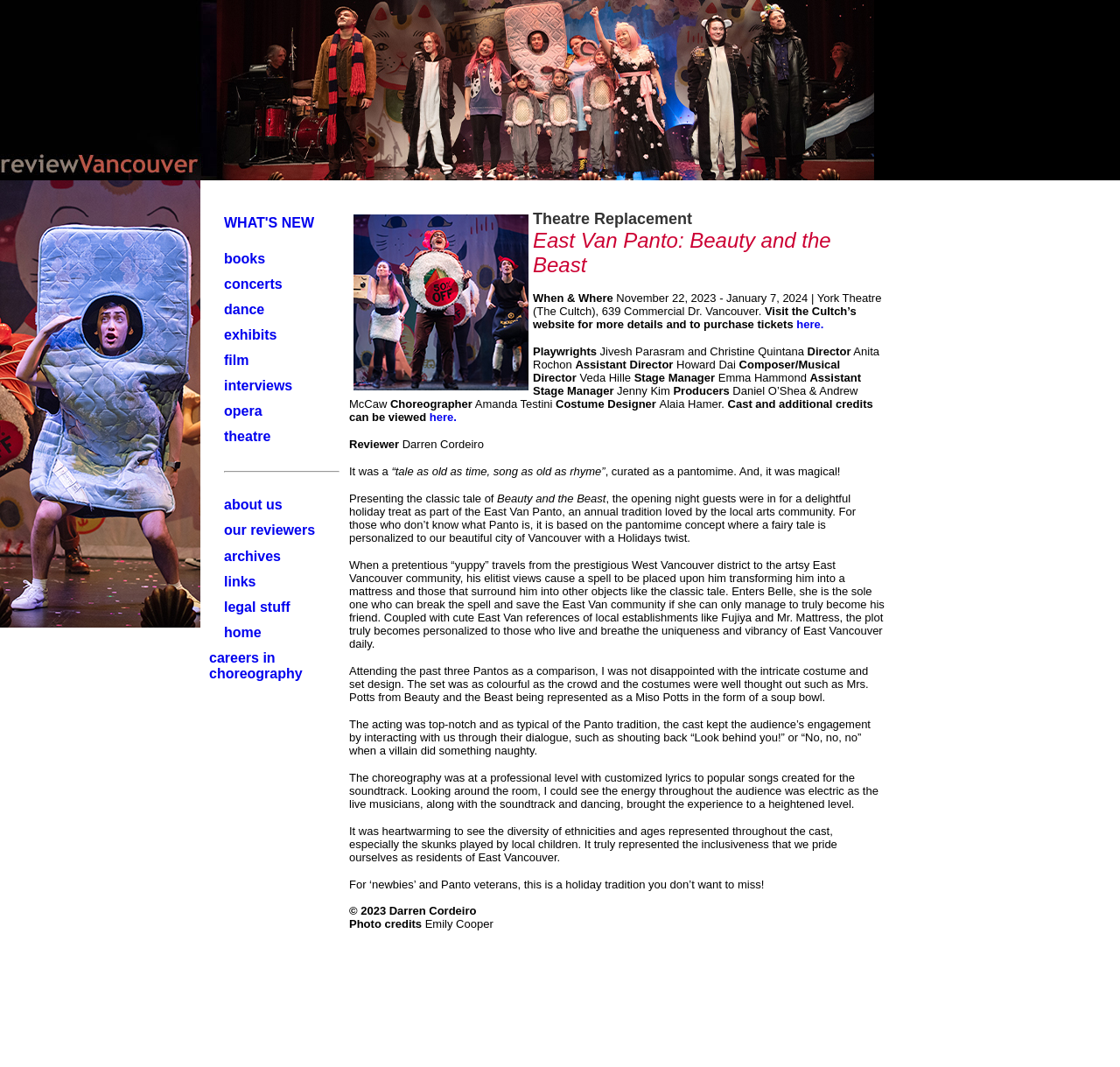Show the bounding box coordinates for the element that needs to be clicked to execute the following instruction: "Learn about dance". Provide the coordinates in the form of four float numbers between 0 and 1, i.e., [left, top, right, bottom].

[0.2, 0.283, 0.236, 0.297]